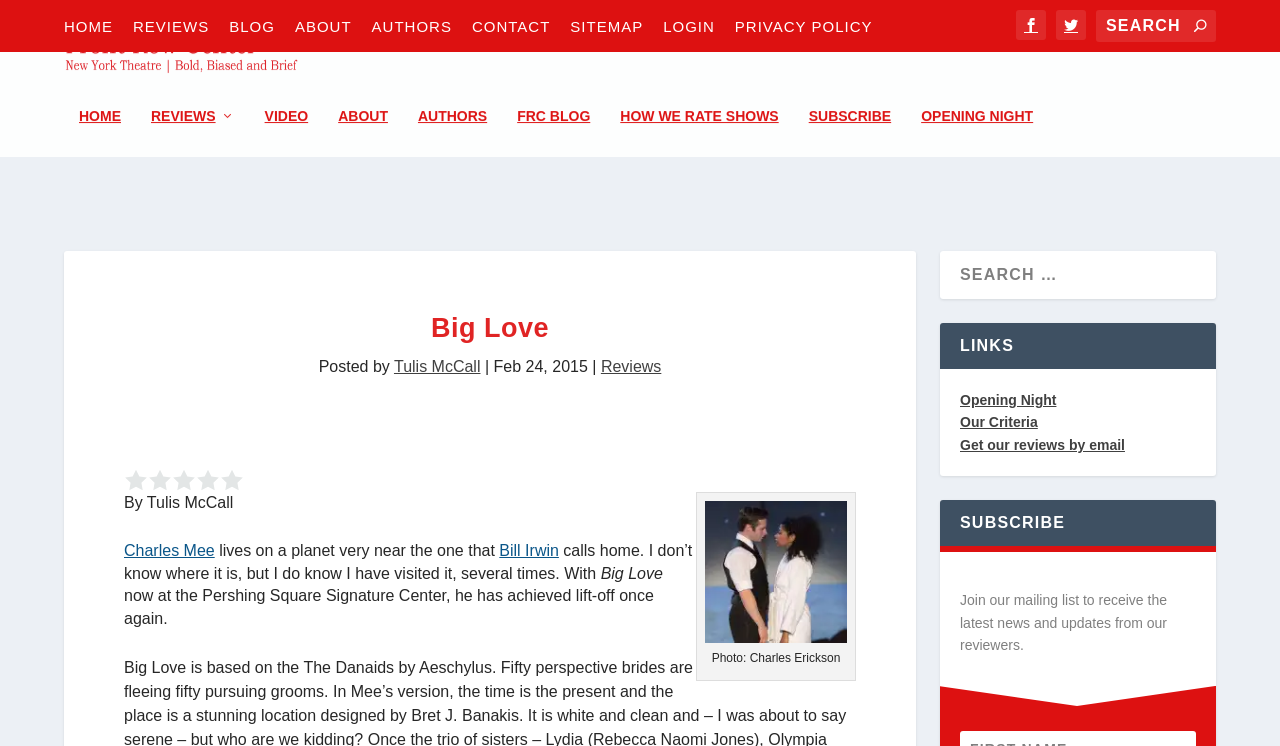What is the name of the center where Big Love is being performed?
Could you give a comprehensive explanation in response to this question?

The name of the center can be found in the text 'now at the Pershing Square Signature Center, he has achieved lift-off once again.' This text is located below the main heading 'Big Love'.